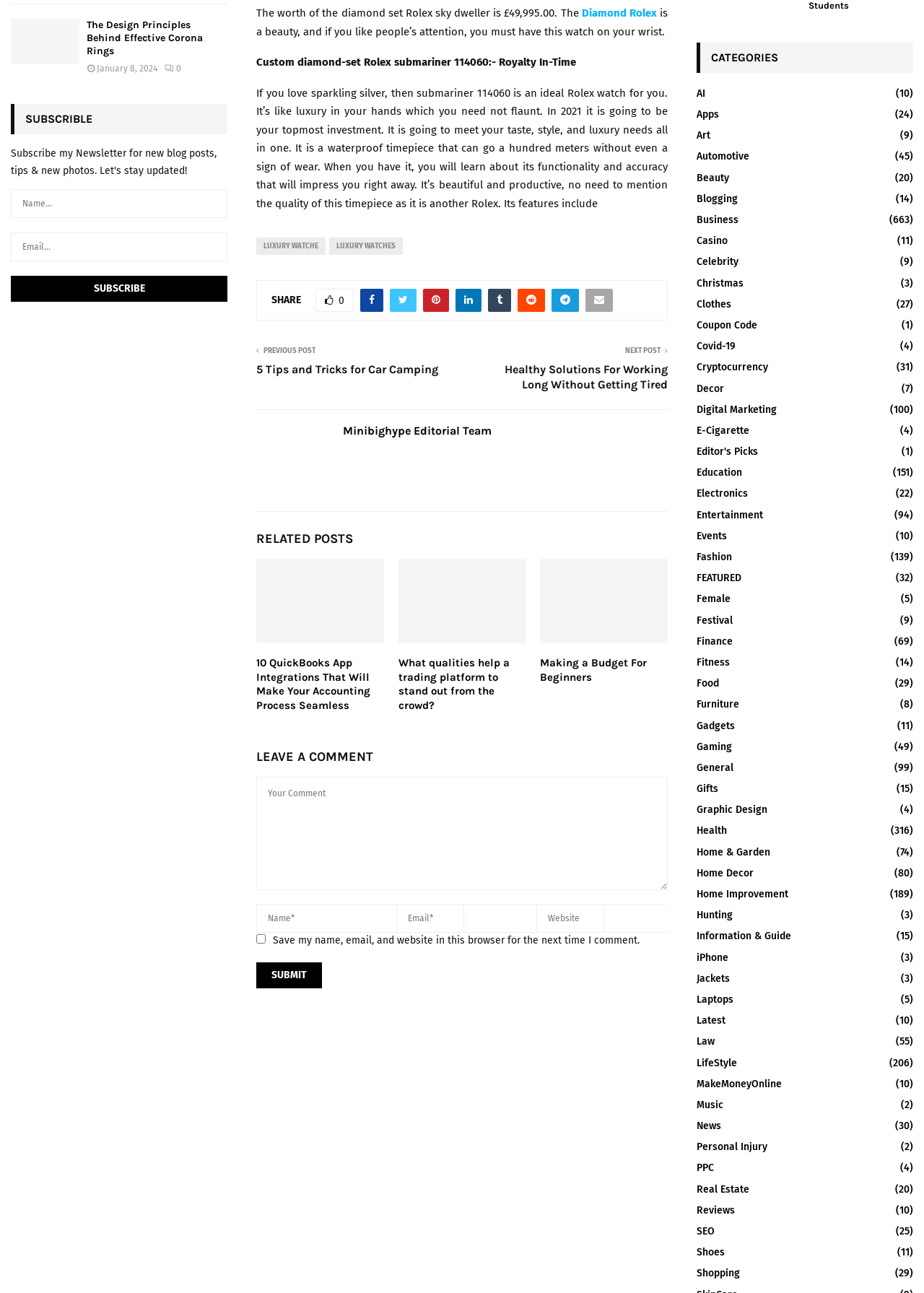Can you look at the image and give a comprehensive answer to the question:
What is the purpose of the textbox with the label 'Your Comment'?

The textbox with the label 'Your Comment' is part of the 'LEAVE A COMMENT' section, which suggests that its purpose is to allow users to leave a comment.